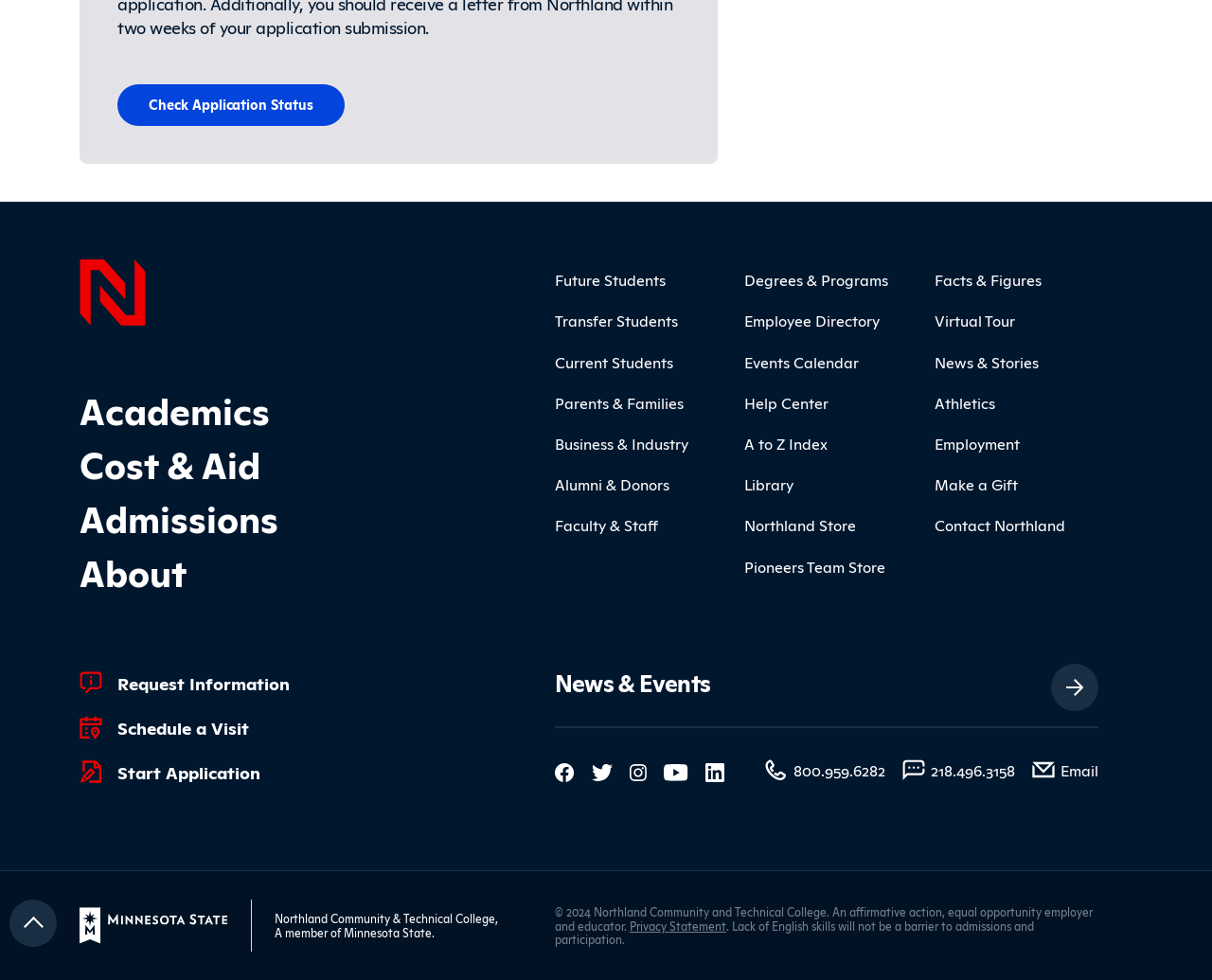Can you identify the bounding box coordinates of the clickable region needed to carry out this instruction: 'Explore Academics'? The coordinates should be four float numbers within the range of 0 to 1, stated as [left, top, right, bottom].

[0.066, 0.393, 0.223, 0.446]